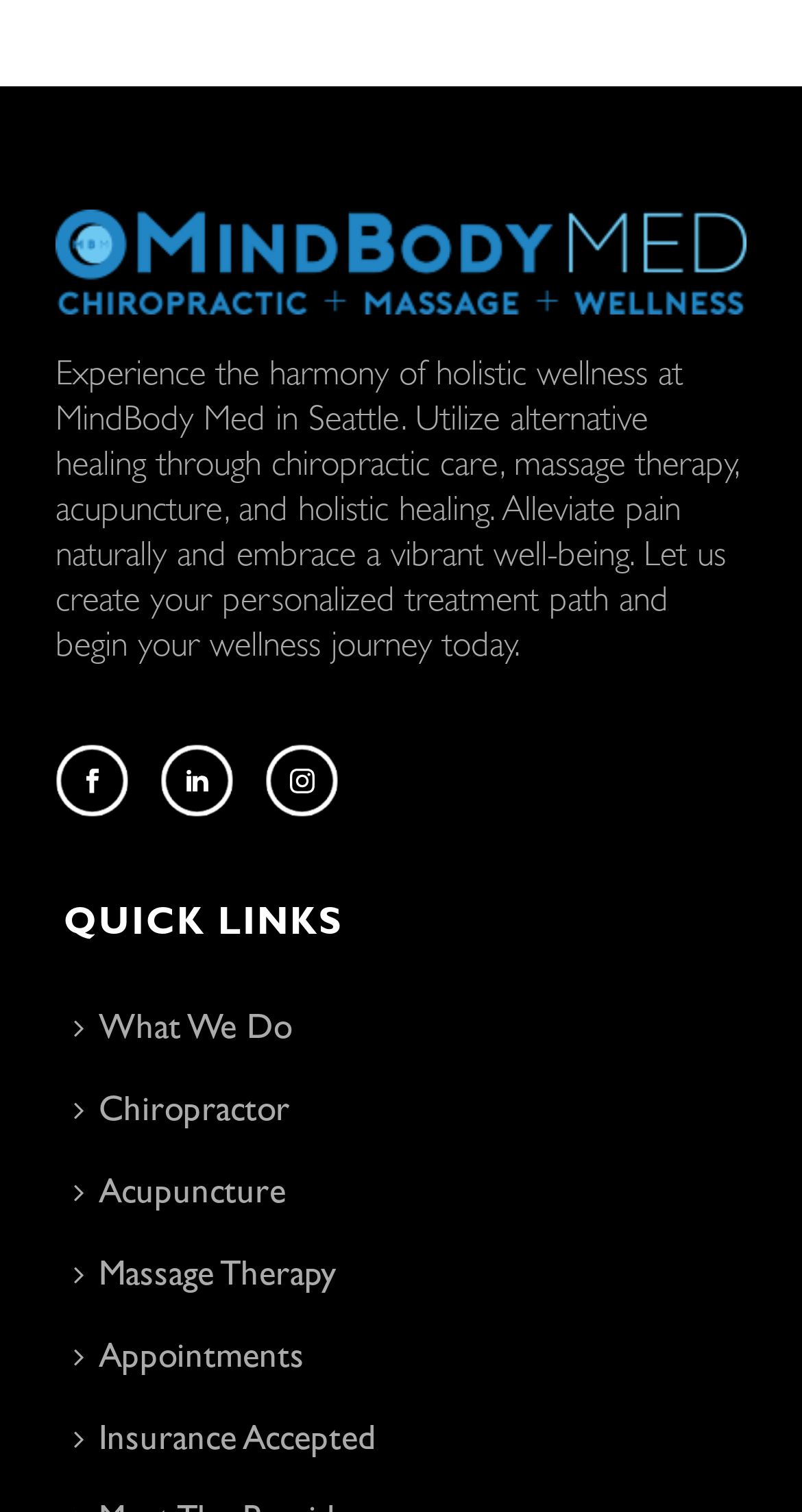Please specify the bounding box coordinates of the clickable section necessary to execute the following command: "Follow Us on facebook".

[0.069, 0.492, 0.162, 0.541]